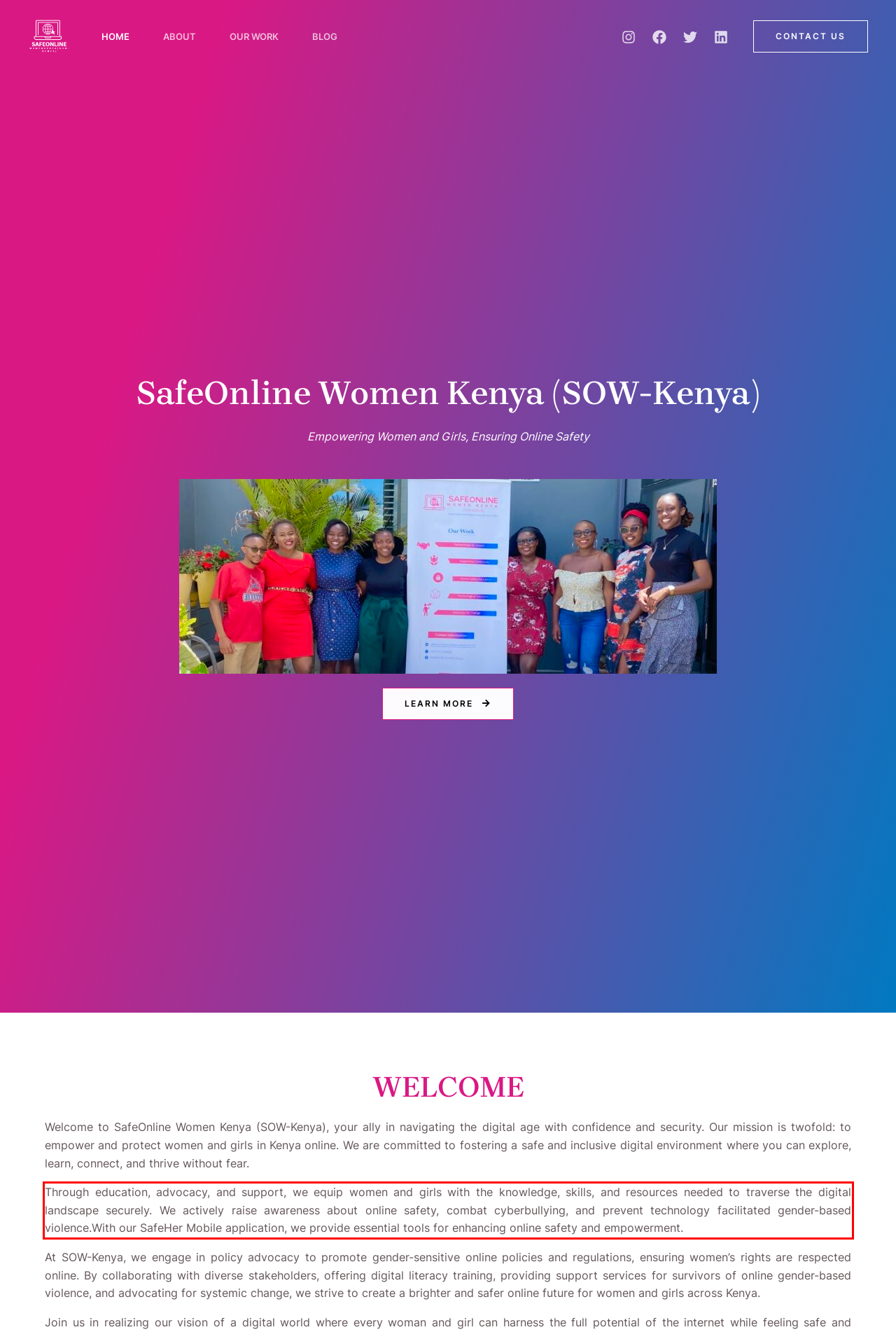Identify the text inside the red bounding box on the provided webpage screenshot by performing OCR.

Through education, advocacy, and support, we equip women and girls with the knowledge, skills, and resources needed to traverse the digital landscape securely. We actively raise awareness about online safety, combat cyberbullying, and prevent technology facilitated gender-based violence.With our SafeHer Mobile application, we provide essential tools for enhancing online safety and empowerment.